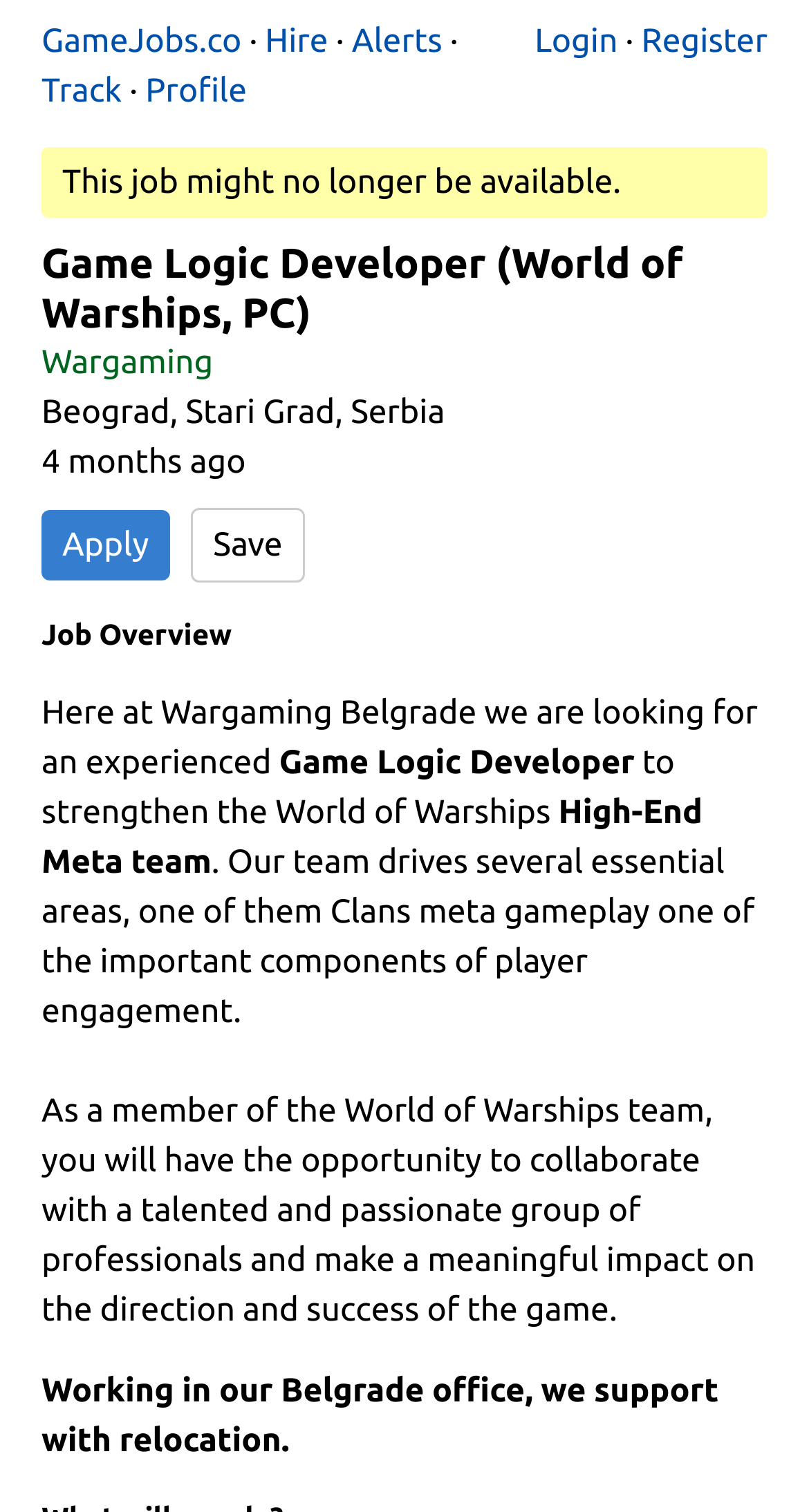Please respond to the question with a concise word or phrase:
What is the job title of the posting?

Game Logic Developer